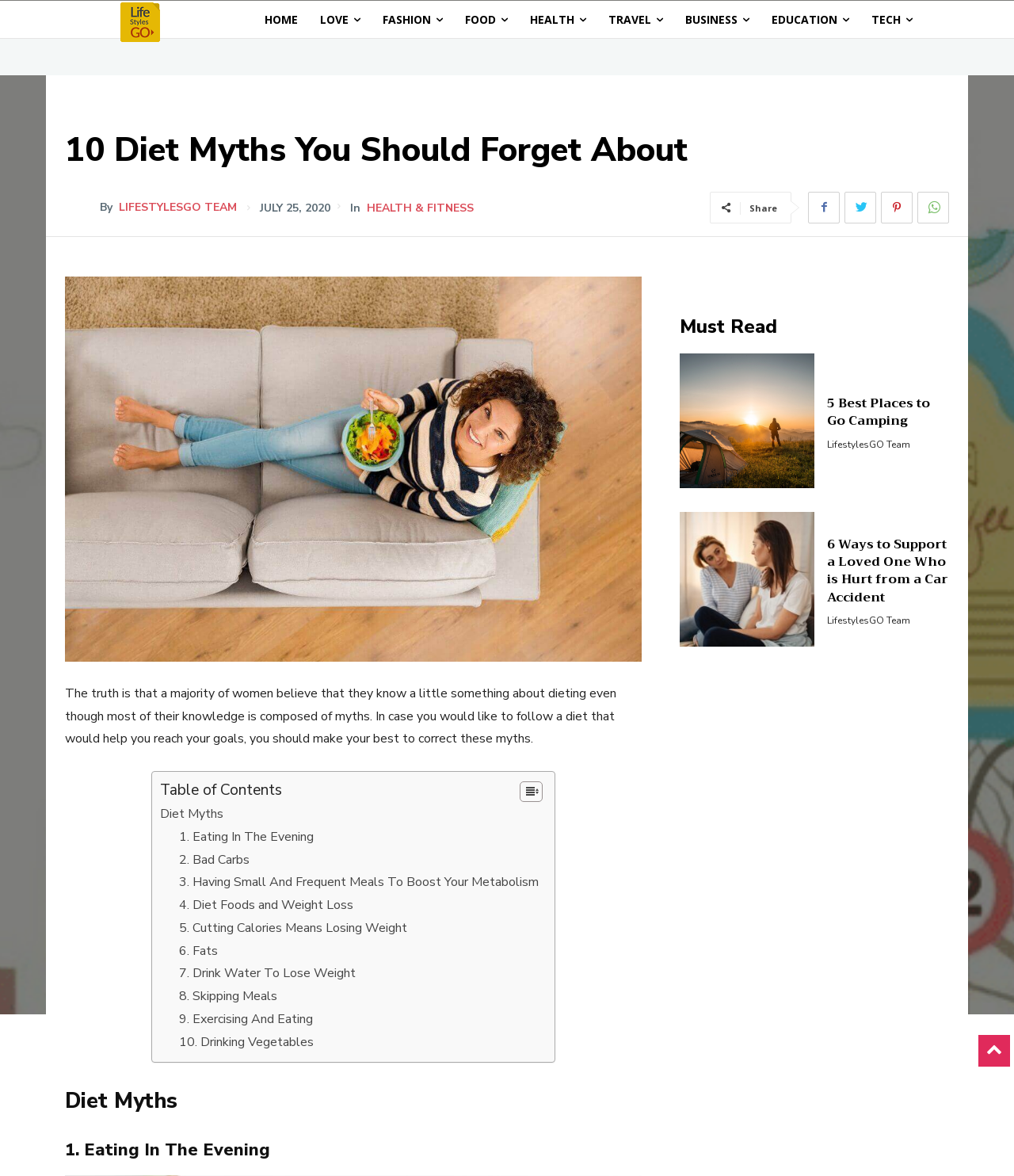Please respond in a single word or phrase: 
What is the logo of the website?

LifestylesGO